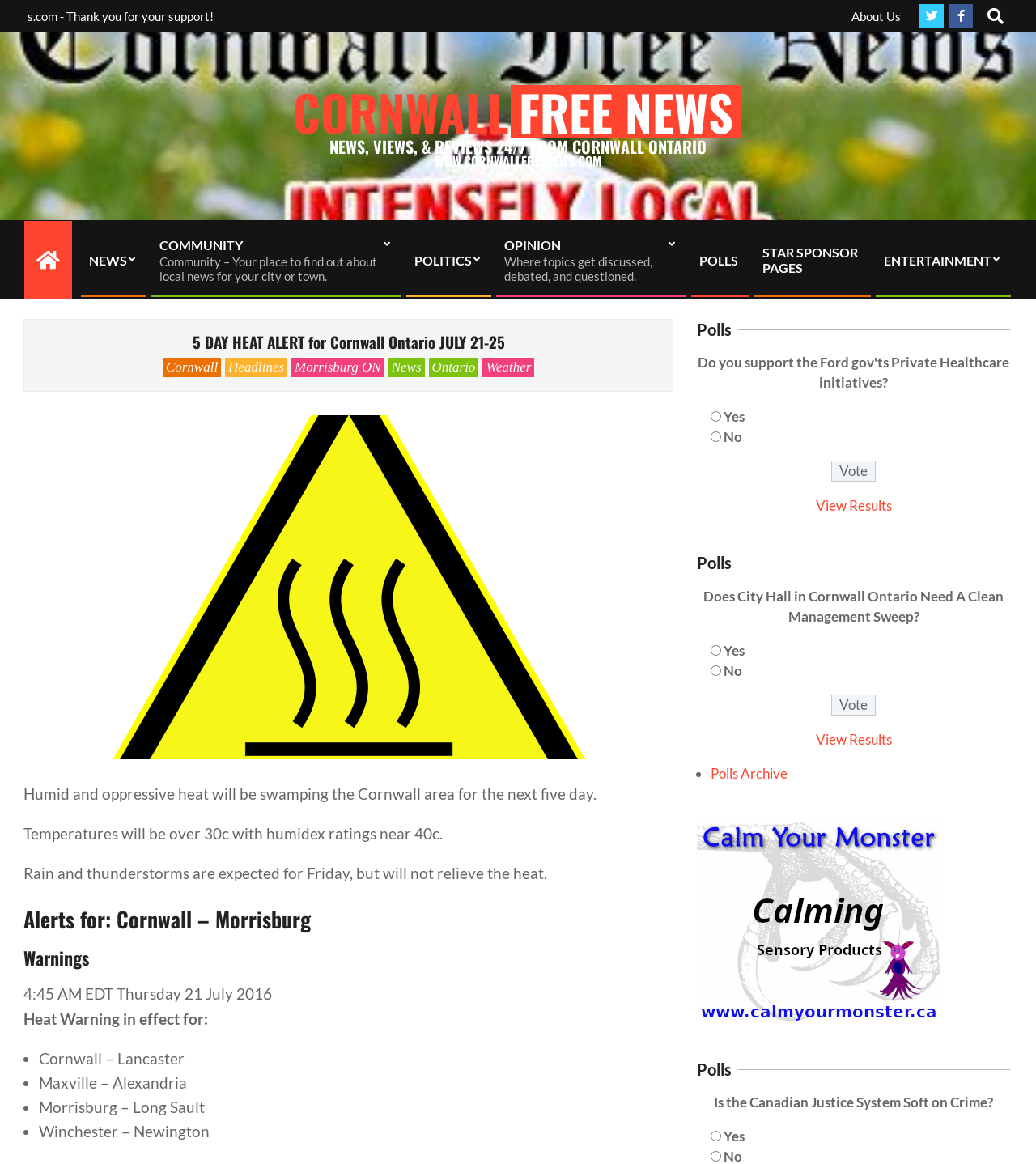What is the purpose of the 'Polls' section?
Could you answer the question in a detailed manner, providing as much information as possible?

The 'Polls' section appears to be a feature that allows users to participate in online polls and express their opinions on various topics, as evidenced by the presence of radio buttons and 'Vote' buttons next to each question.